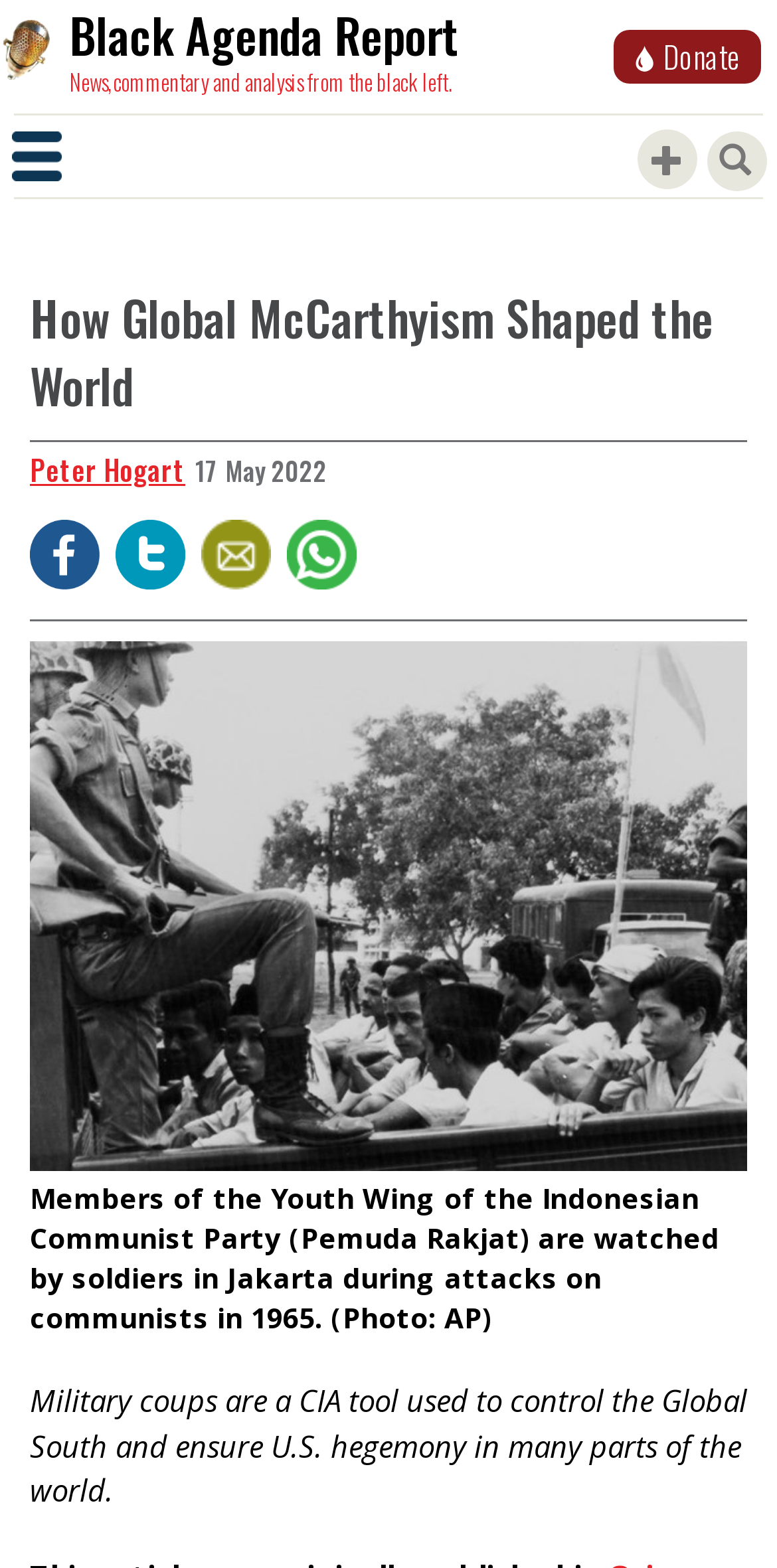Provide your answer to the question using just one word or phrase: What is the date of the article?

17 May 2022